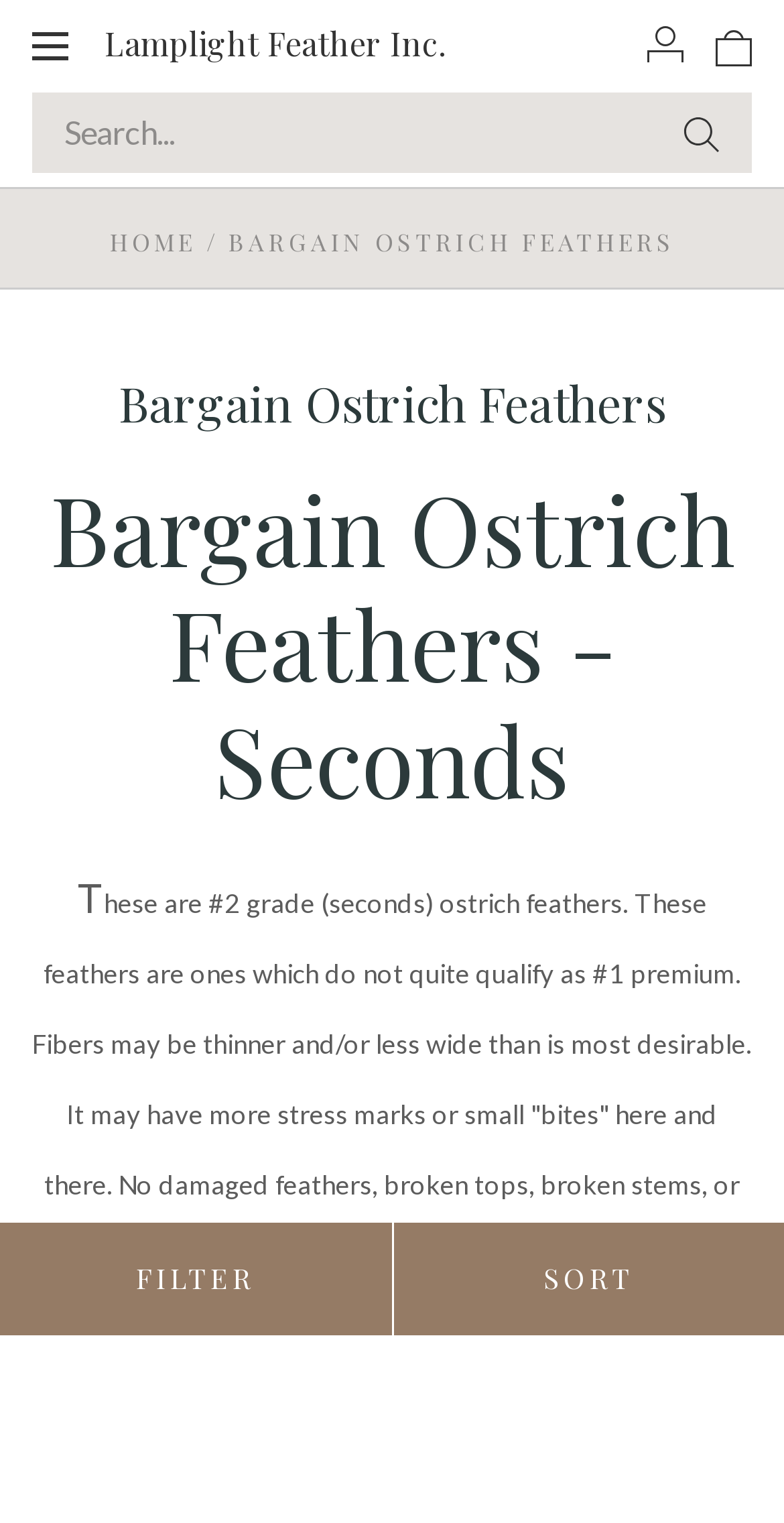Please determine the bounding box coordinates of the section I need to click to accomplish this instruction: "Search for products".

[0.041, 0.06, 0.959, 0.113]